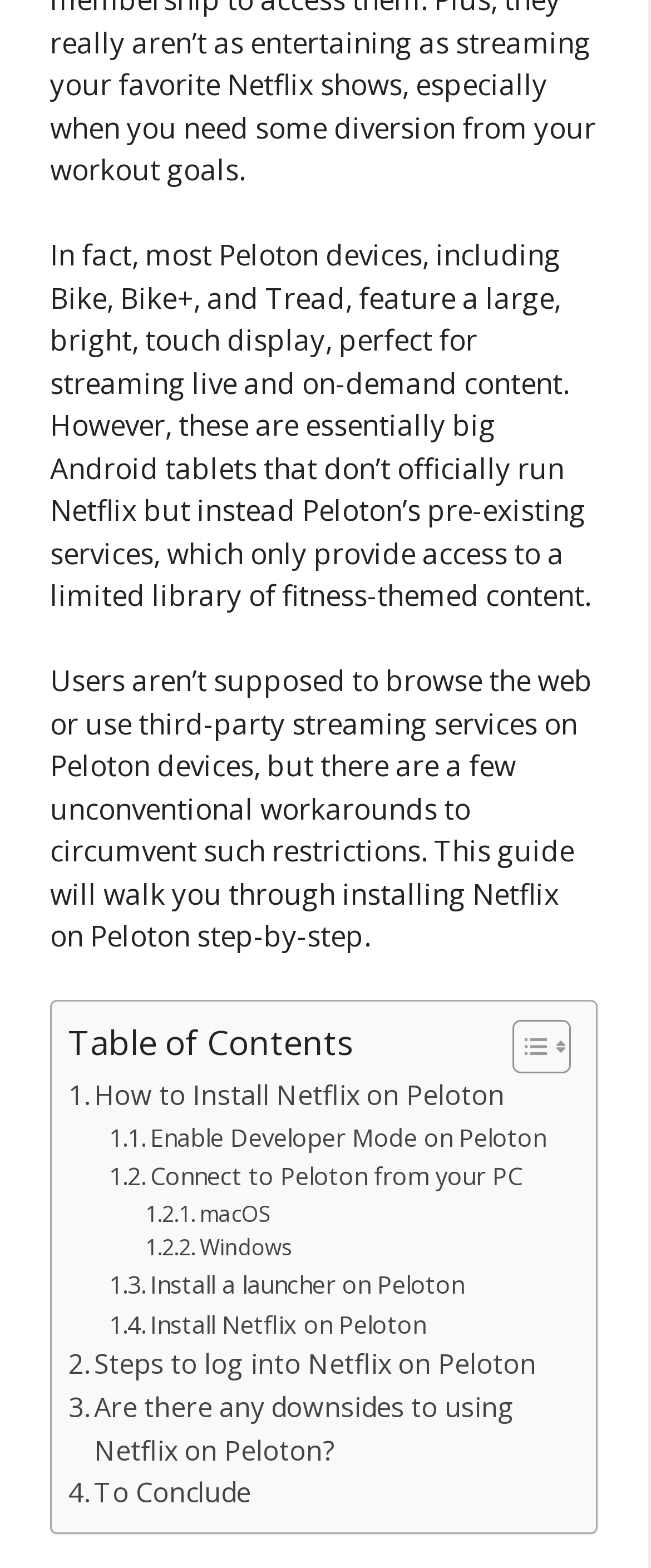Identify the bounding box coordinates of the section that should be clicked to achieve the task described: "View Steps to log into Netflix on Peloton".

[0.105, 0.857, 0.824, 0.884]